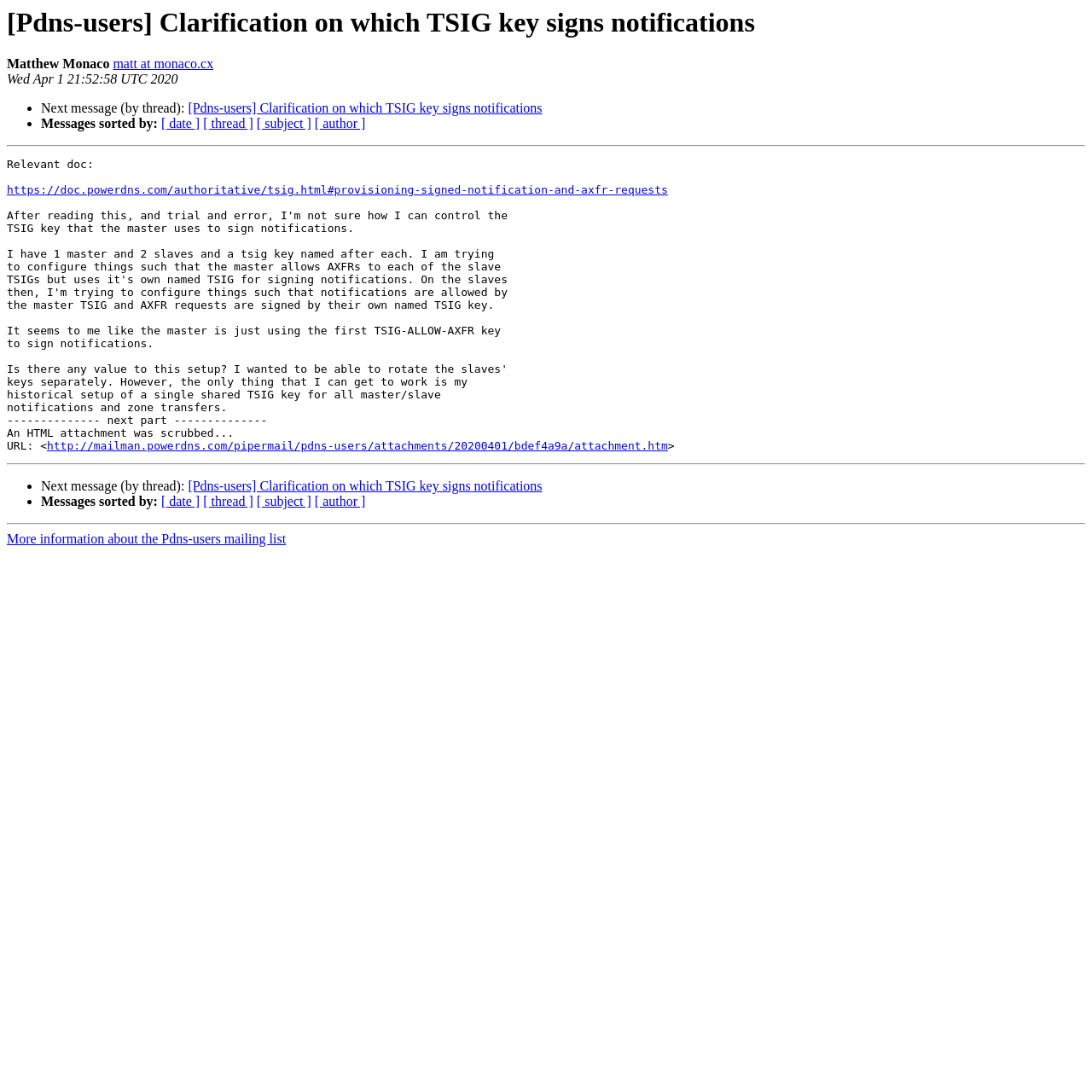Please identify the coordinates of the bounding box that should be clicked to fulfill this instruction: "Visit the documentation on TSIG".

[0.006, 0.168, 0.612, 0.18]